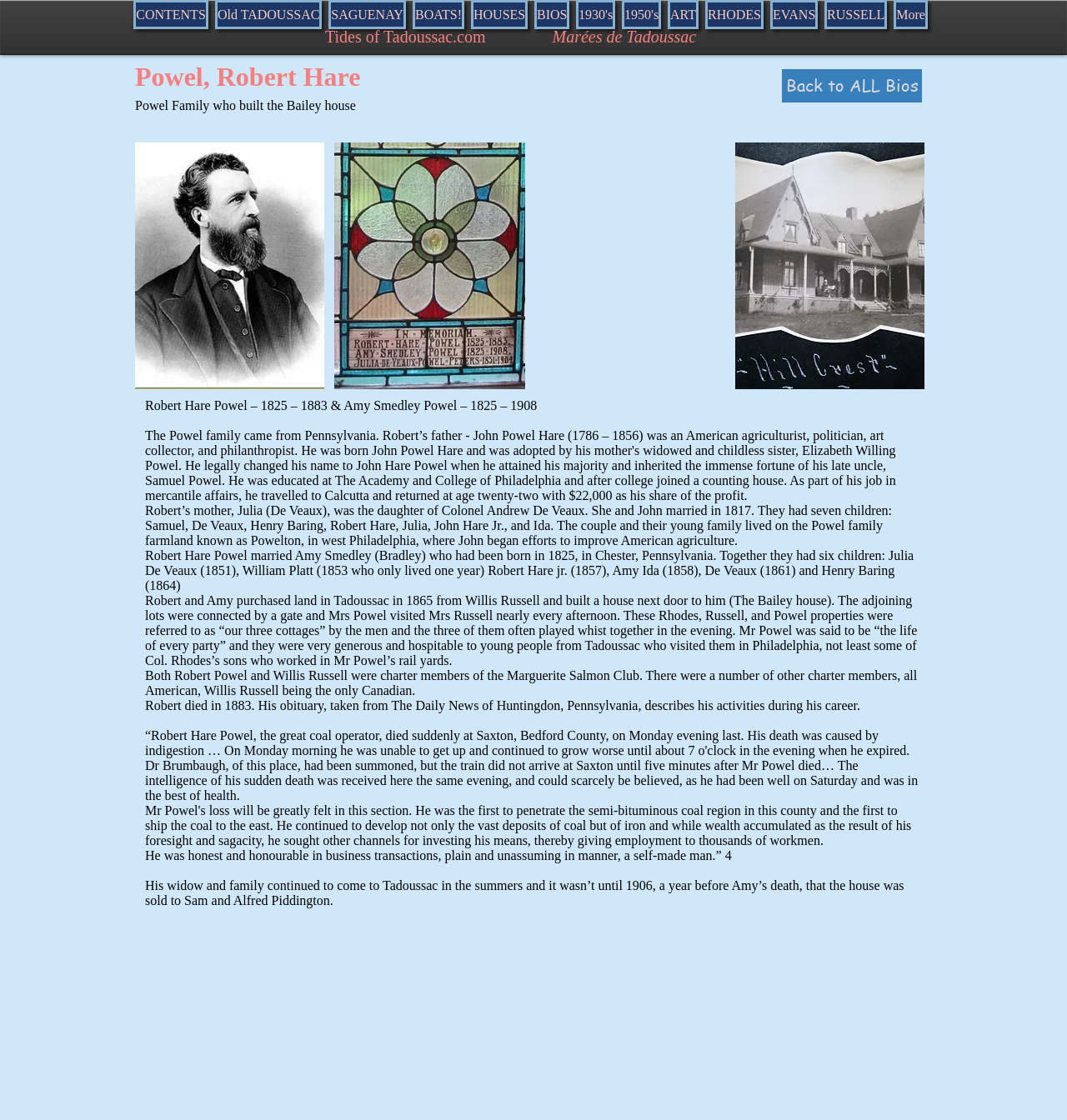Your task is to extract the text of the main heading from the webpage.

Powel, Robert Hare